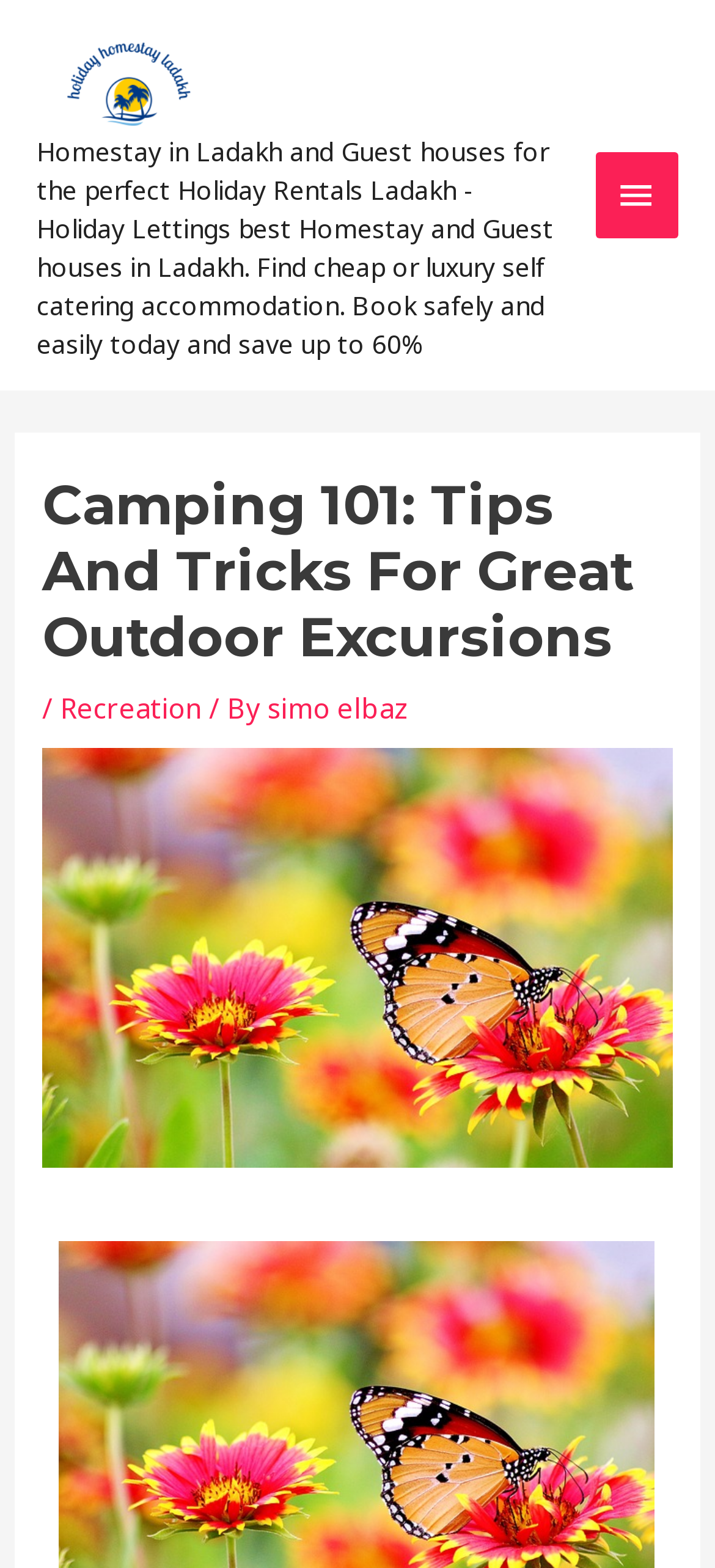Identify the bounding box for the element characterized by the following description: "alt="holiday homestay ladakh"".

[0.051, 0.037, 0.308, 0.06]